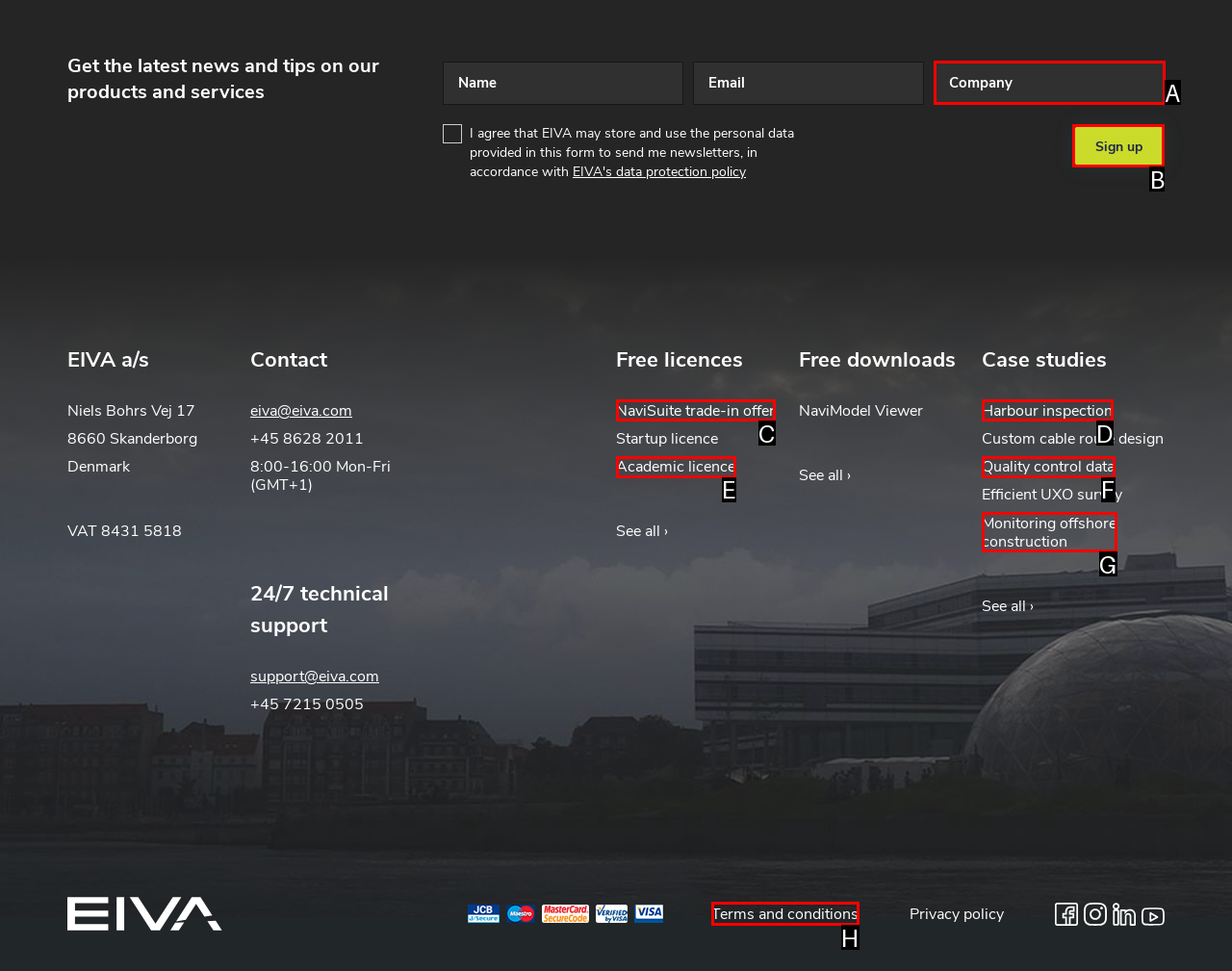Tell me which one HTML element you should click to complete the following task: Click the 'Sign up' button
Answer with the option's letter from the given choices directly.

B